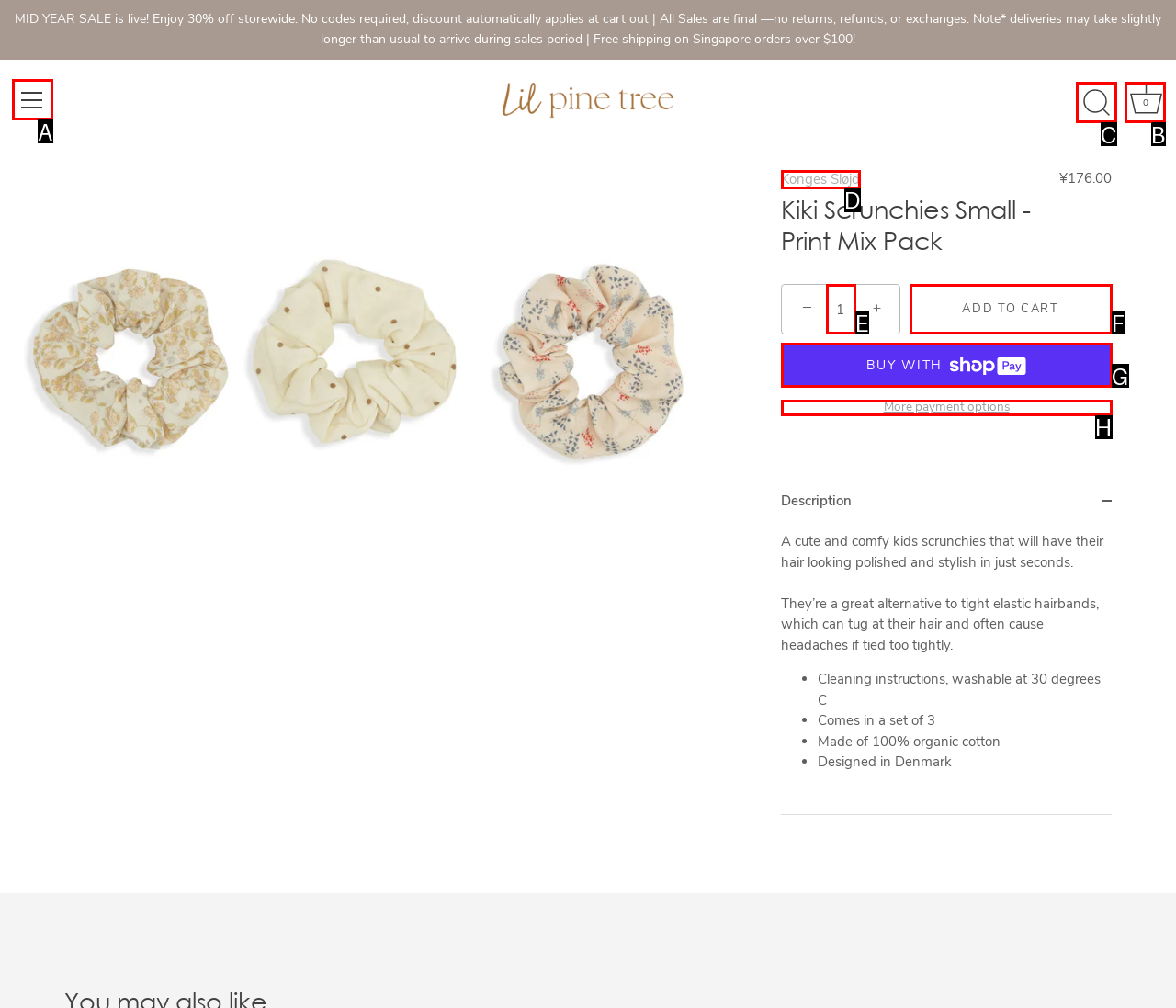Point out the specific HTML element to click to complete this task: View cart Reply with the letter of the chosen option.

B